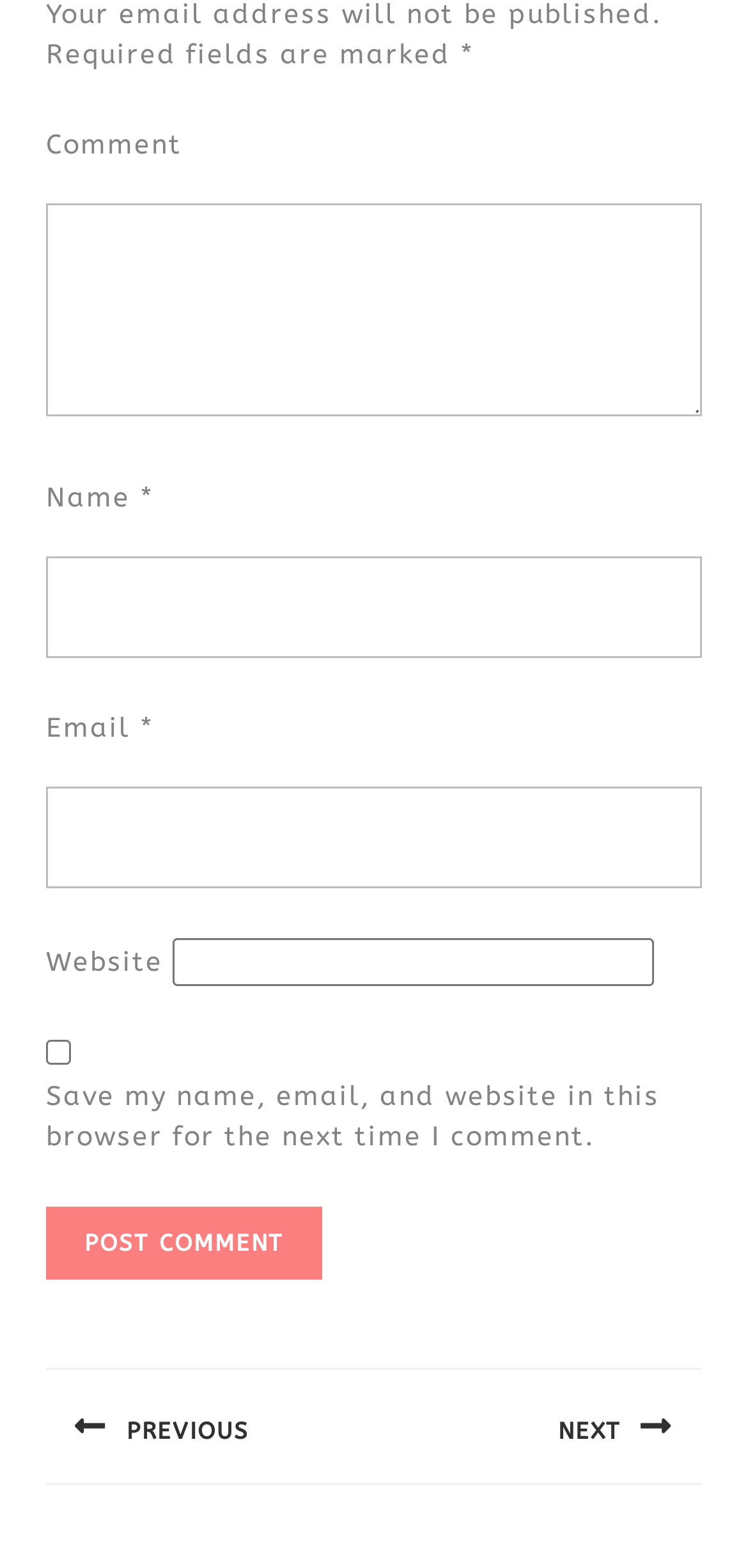Based on the visual content of the image, answer the question thoroughly: What is the default state of the 'Save my name...' checkbox?

The checkbox 'Save my name, email, and website in this browser for the next time I comment.' is initially unchecked, indicating that the user's information will not be saved by default.